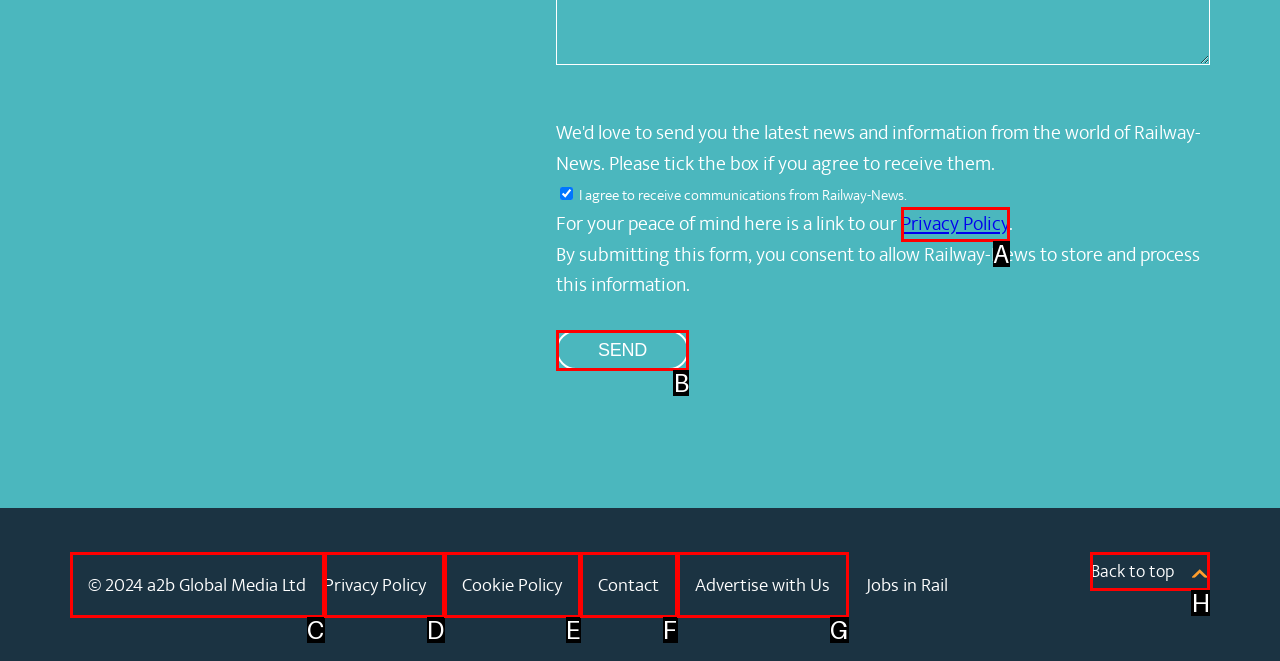Among the marked elements in the screenshot, which letter corresponds to the UI element needed for the task: Click the Send button?

B